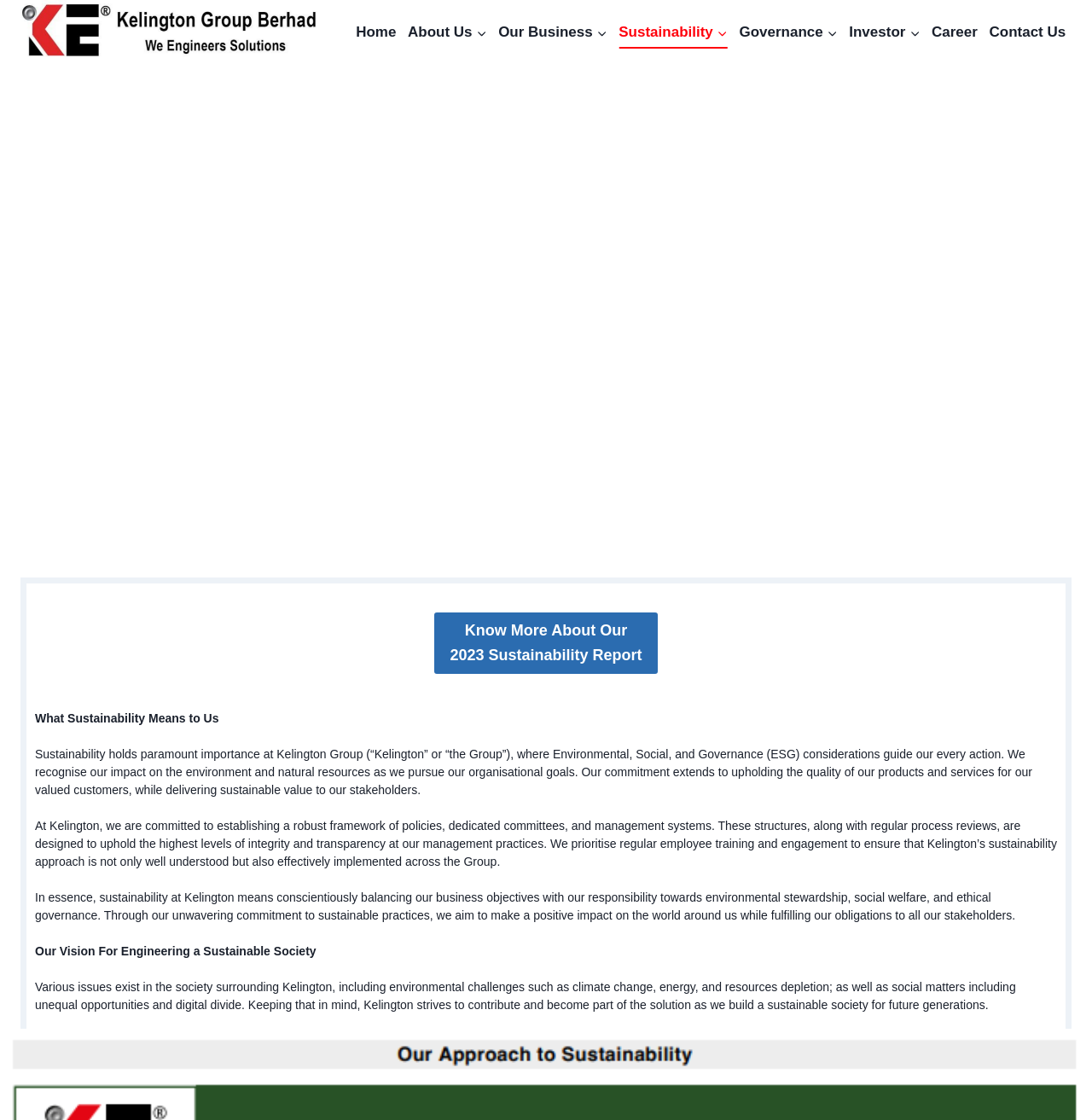Provide a short, one-word or phrase answer to the question below:
What is the vision of Kelington for a sustainable society?

Engineering a sustainable society for future generations